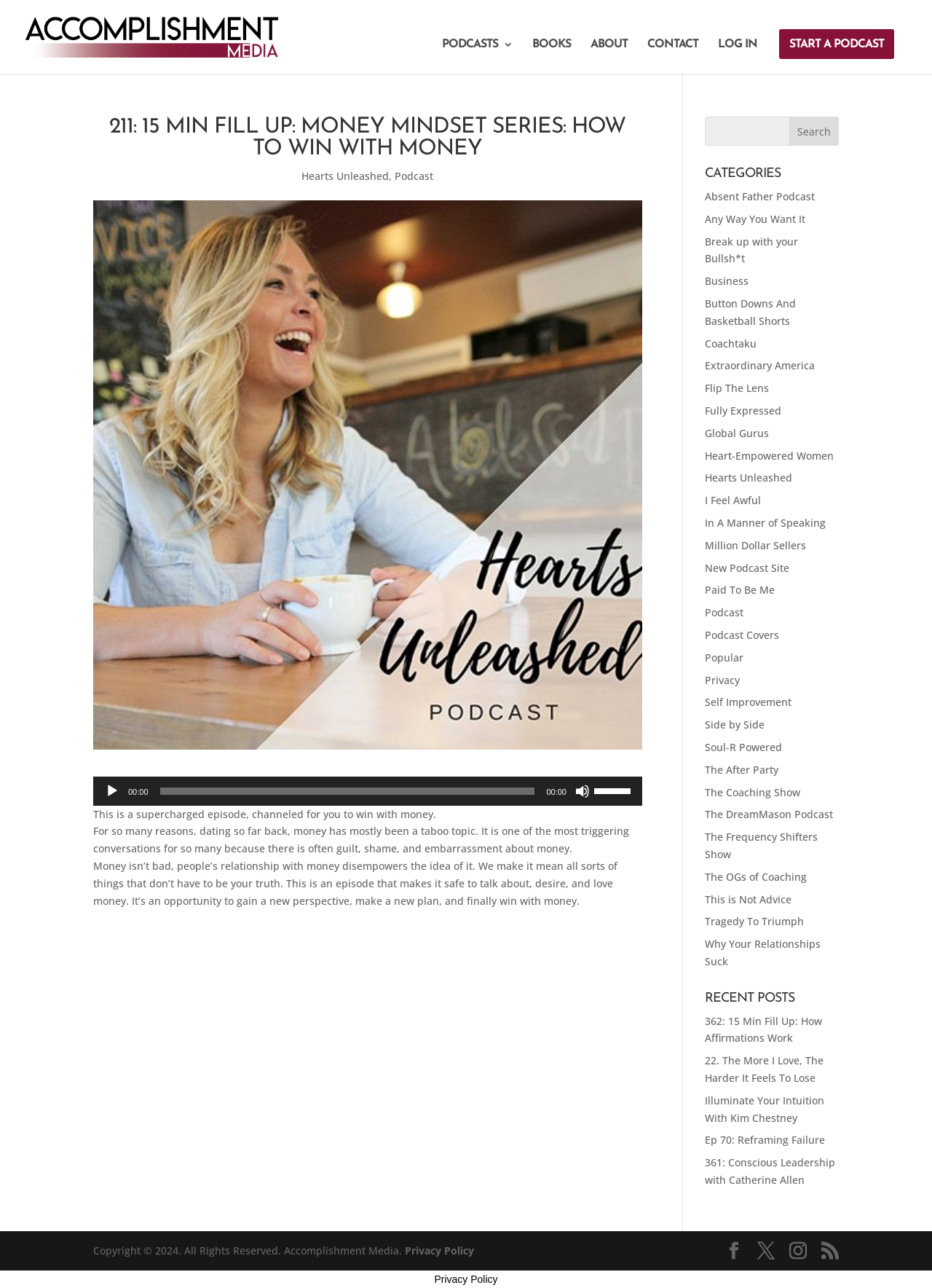Carefully examine the image and provide an in-depth answer to the question: What is the purpose of the slider below the audio player?

I examined the audio player element and found a slider element with the label 'Volume Slider' and a valuemin of 0 and valuemax of 100, indicating that it is used to control the volume.